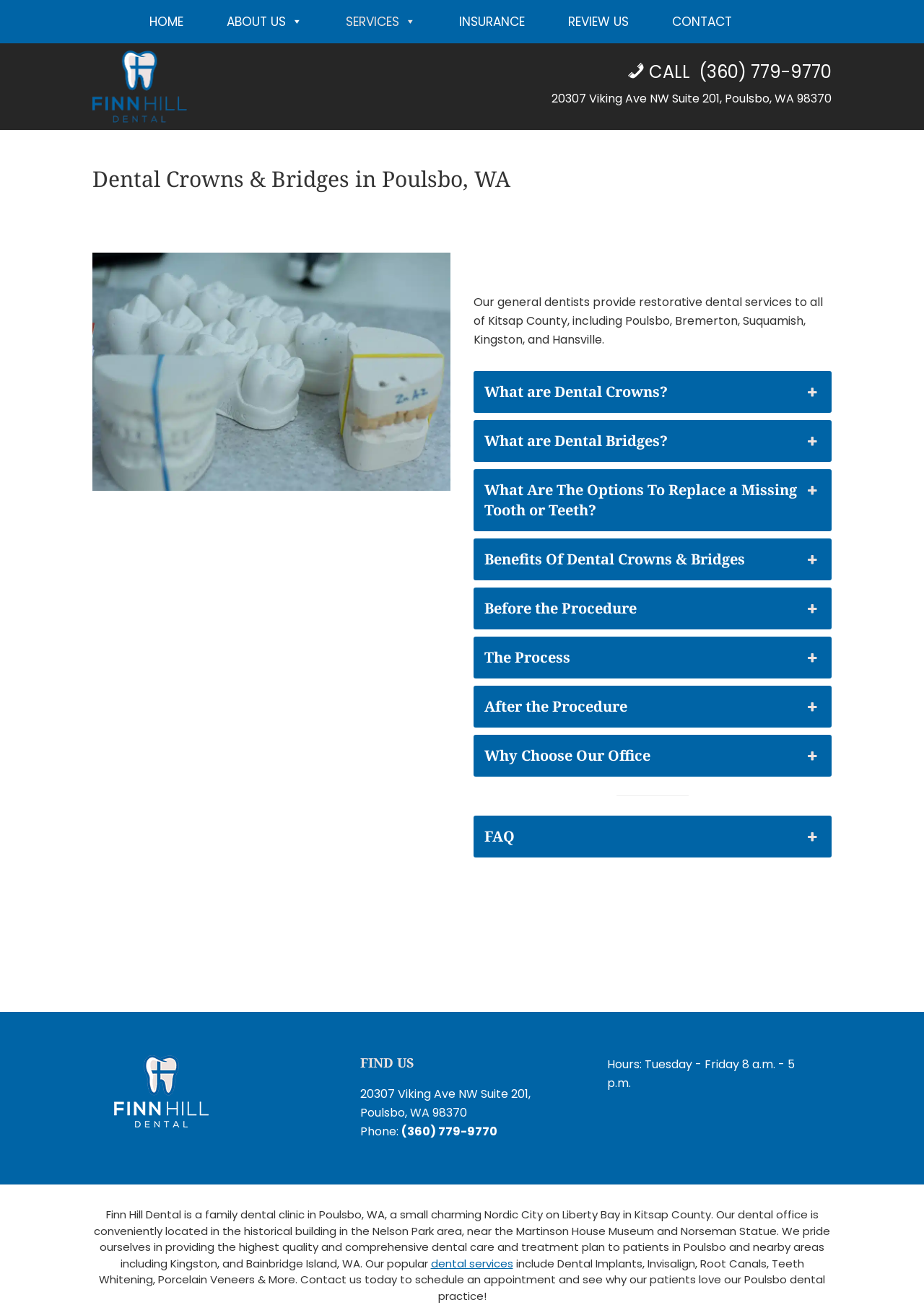Provide a short answer to the following question with just one word or phrase: What is the name of the dental clinic?

Finn Hill Dental